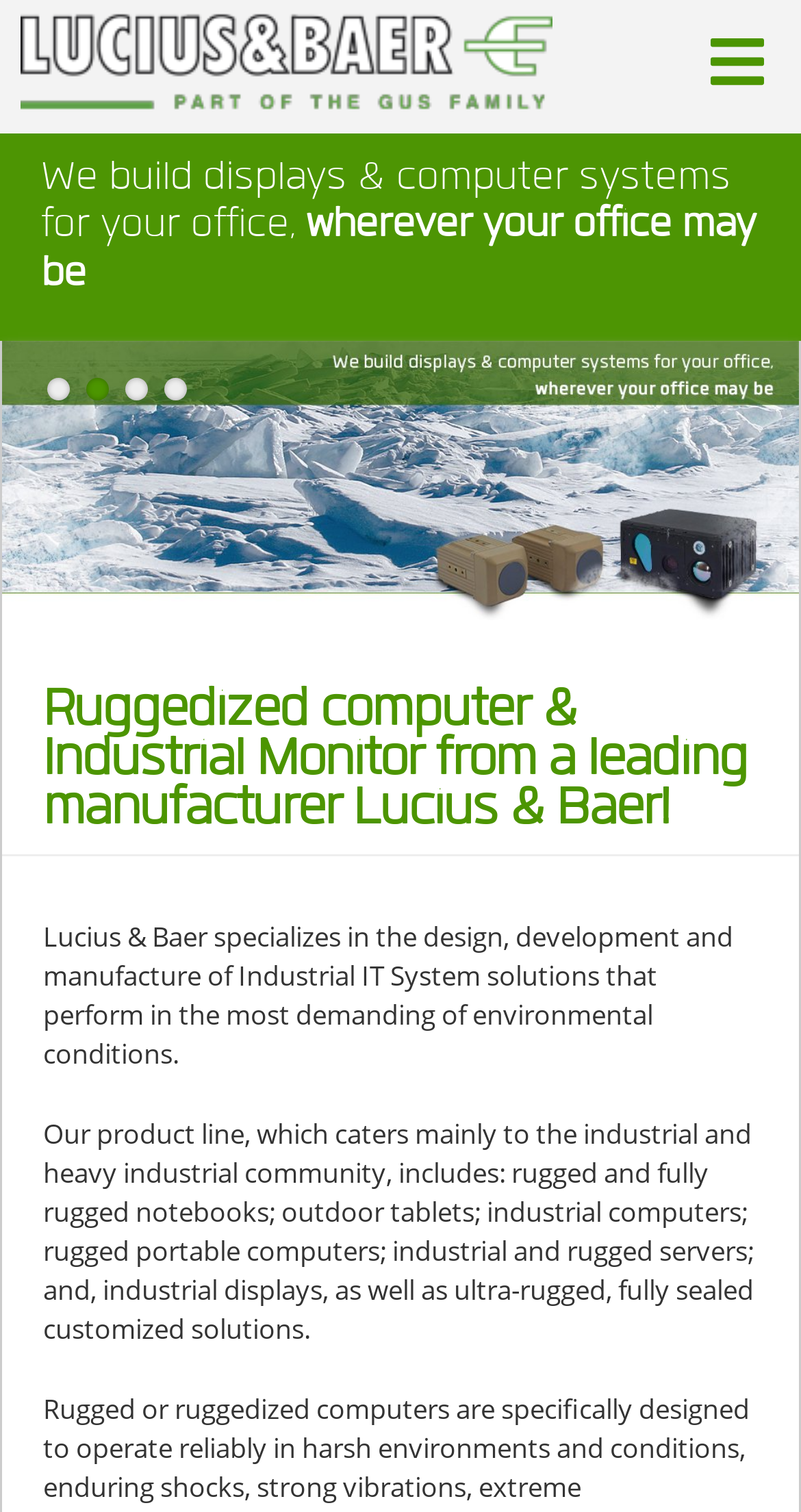Answer the question using only a single word or phrase: 
What is the main industry catered to by Lucius & Baer's product line?

Industrial and heavy industrial community